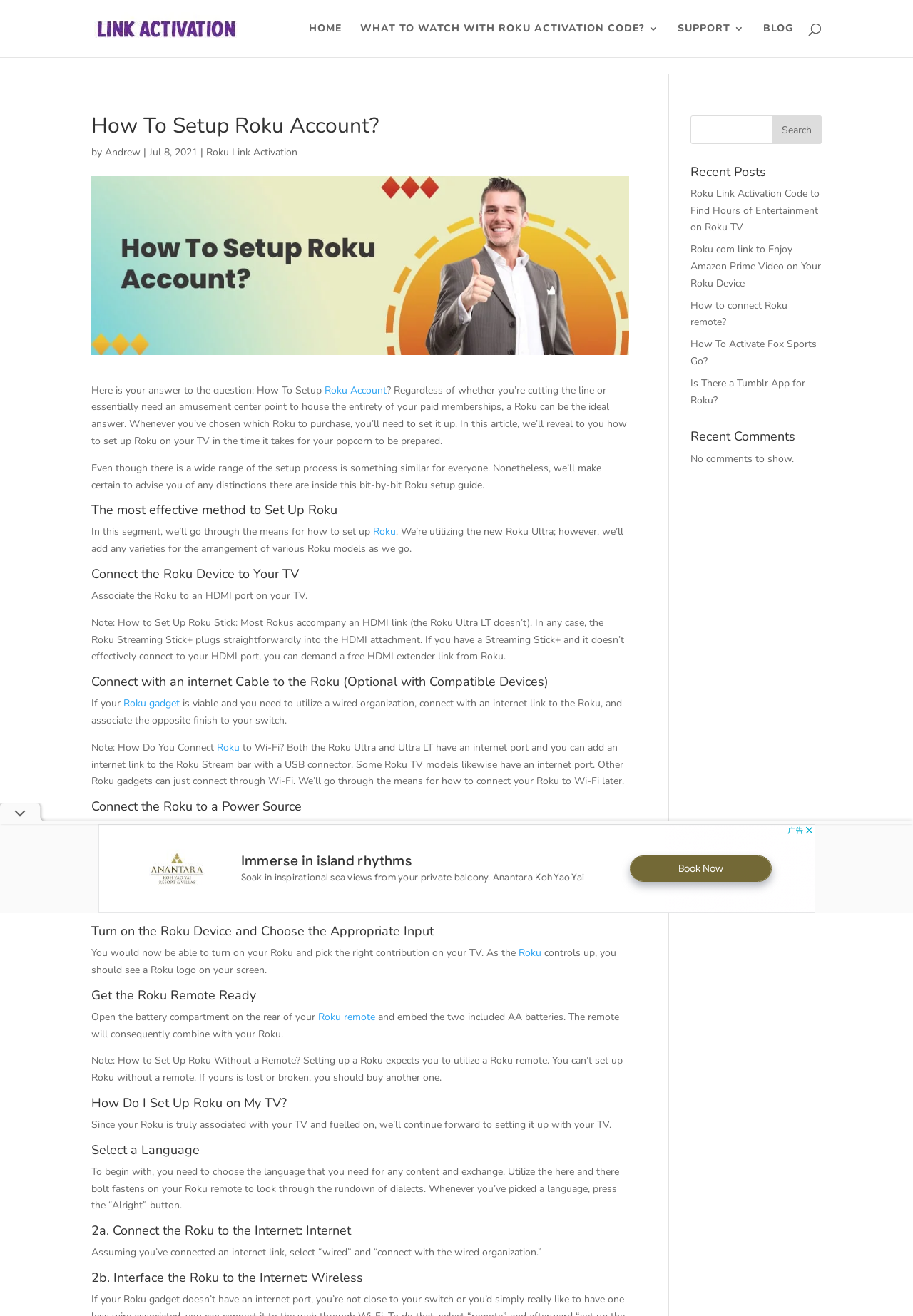Please find the bounding box coordinates of the element that needs to be clicked to perform the following instruction: "Click on the 'HOME' link". The bounding box coordinates should be four float numbers between 0 and 1, represented as [left, top, right, bottom].

[0.338, 0.018, 0.374, 0.043]